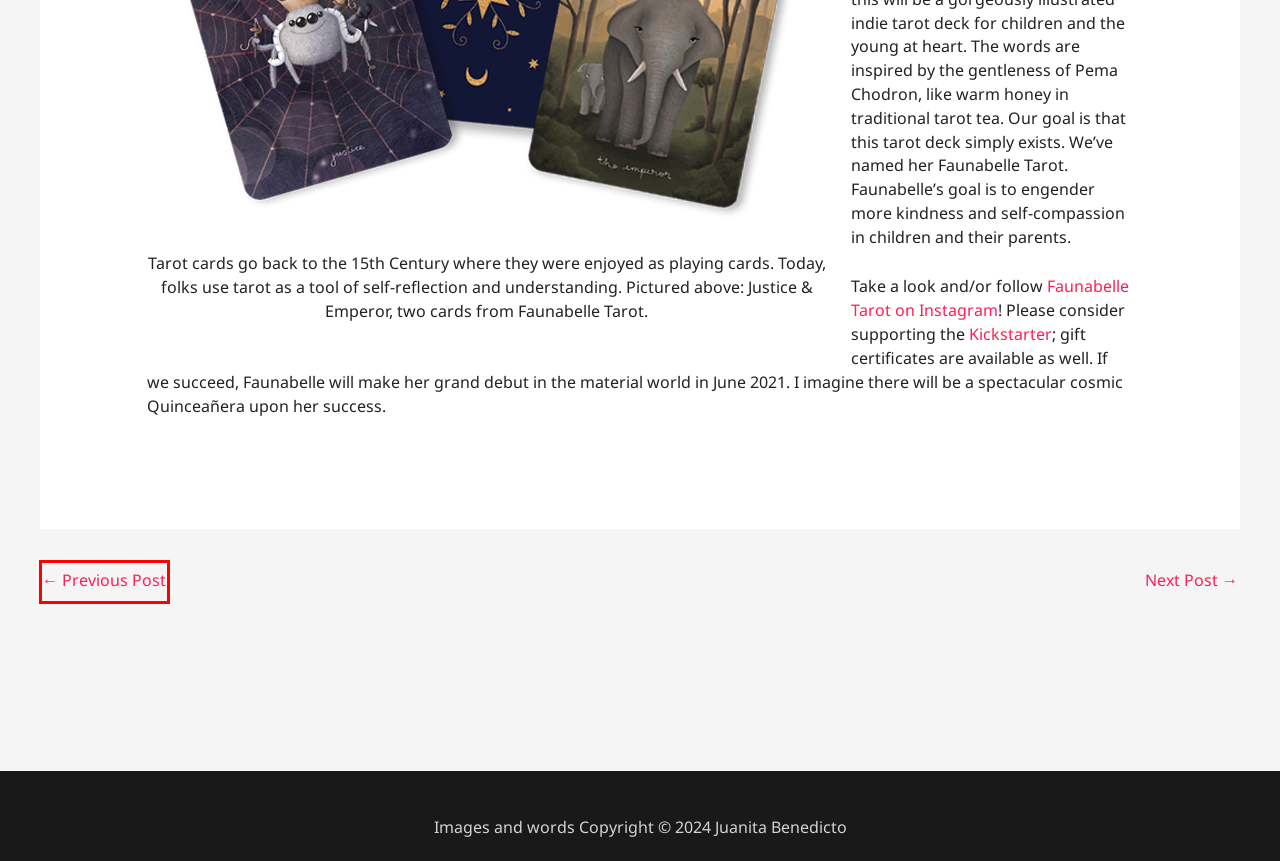Given a webpage screenshot with a red bounding box around a UI element, choose the webpage description that best matches the new webpage after clicking the element within the bounding box. Here are the candidates:
A. The Feels » Juanita Benedicto
B. Juanita Benedicto - Astrology, tarot & planetary magic in San Diego County, California
C. MyBlog » Juanita Benedicto
D. Hello » Juanita Benedicto
E. FAUNABELLE: Beautifully illustrated tarot deck for children by Star, Stone & Fable — Kickstarter
F. storefront » Juanita Benedicto
G. Why? » Juanita Benedicto
H. The 12th House, the House of Bad Spirit » Juanita Benedicto

A